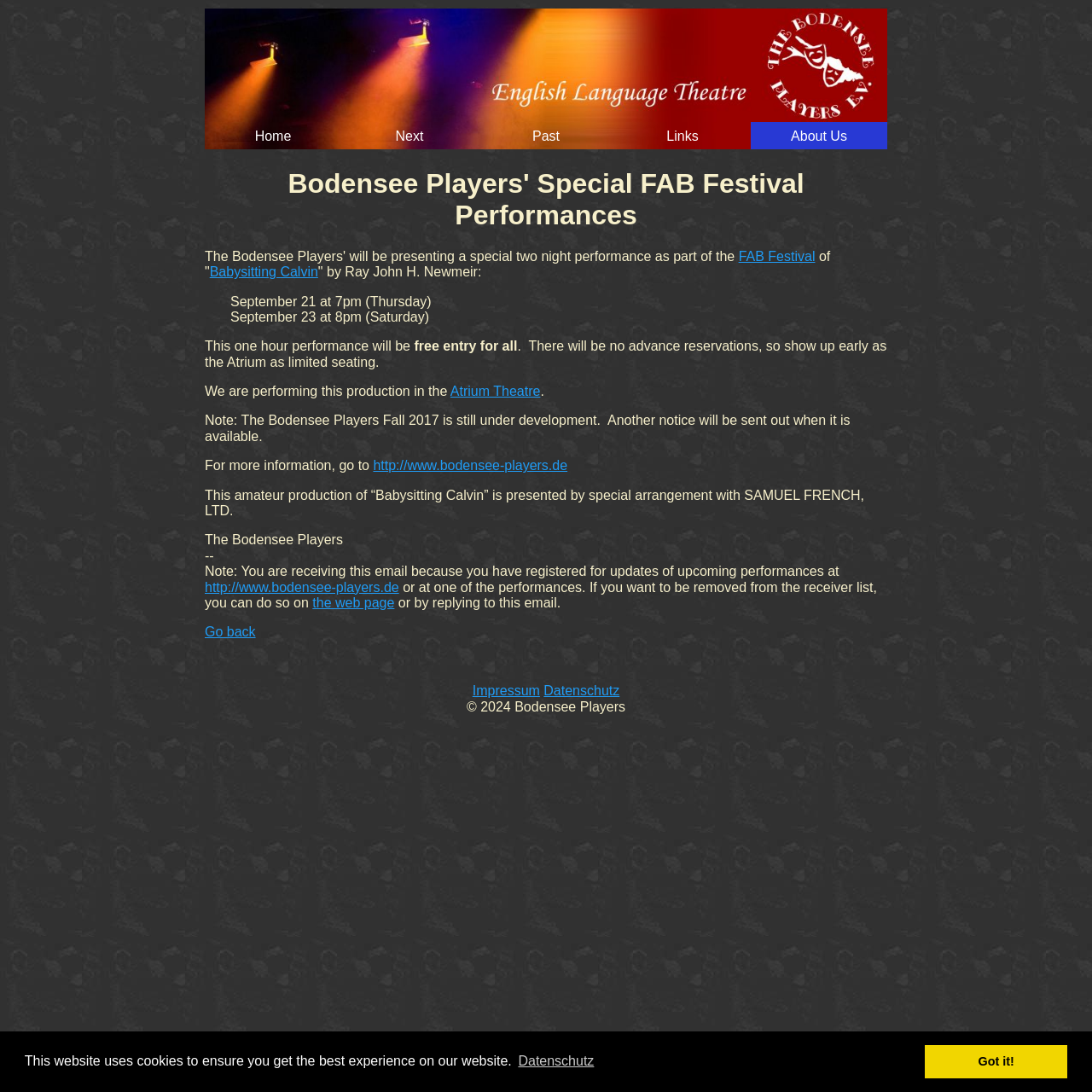Show the bounding box coordinates for the HTML element as described: "FAB Festival".

[0.676, 0.228, 0.746, 0.241]